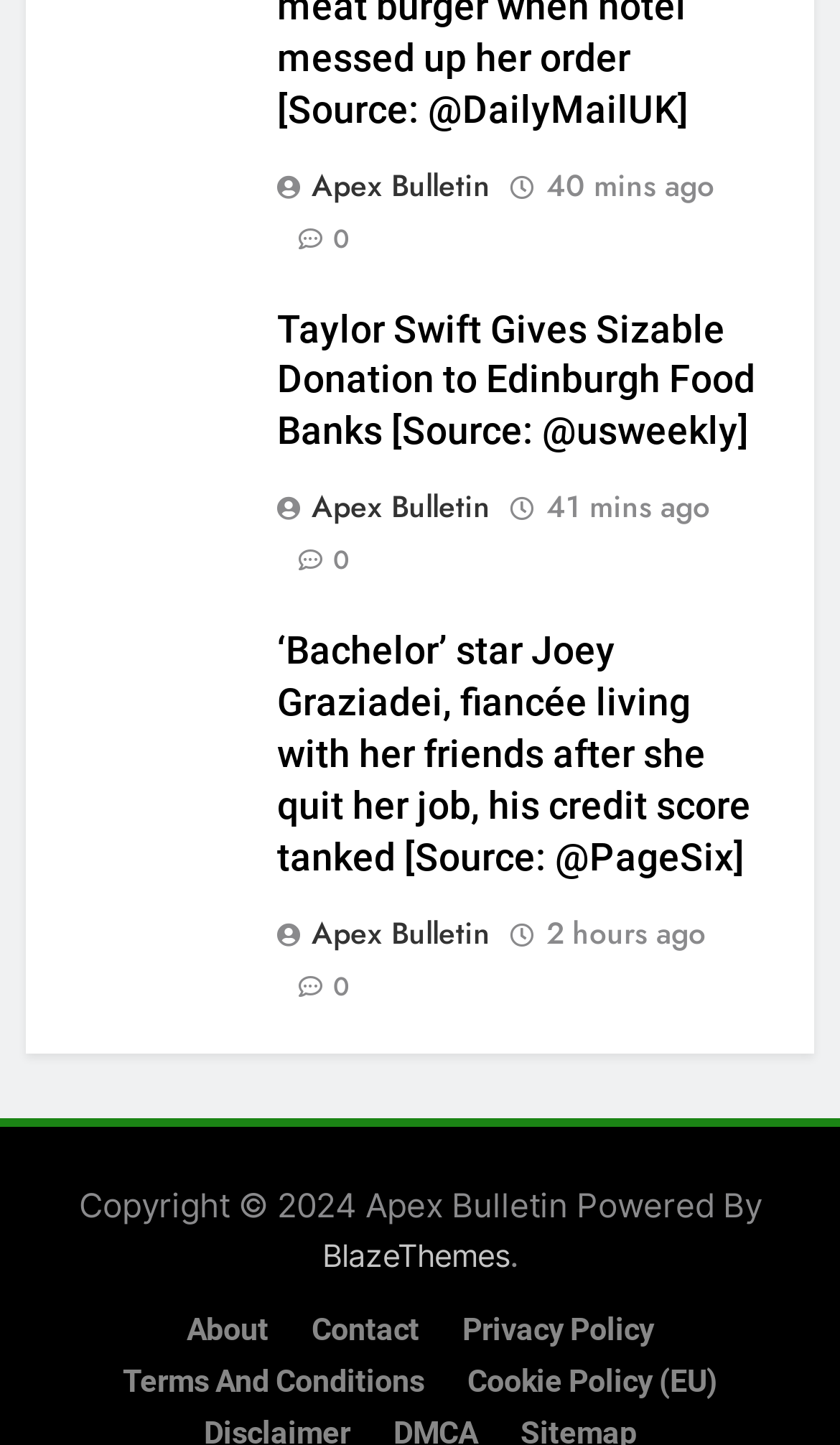What is the name of the theme provider? From the image, respond with a single word or brief phrase.

BlazeThemes